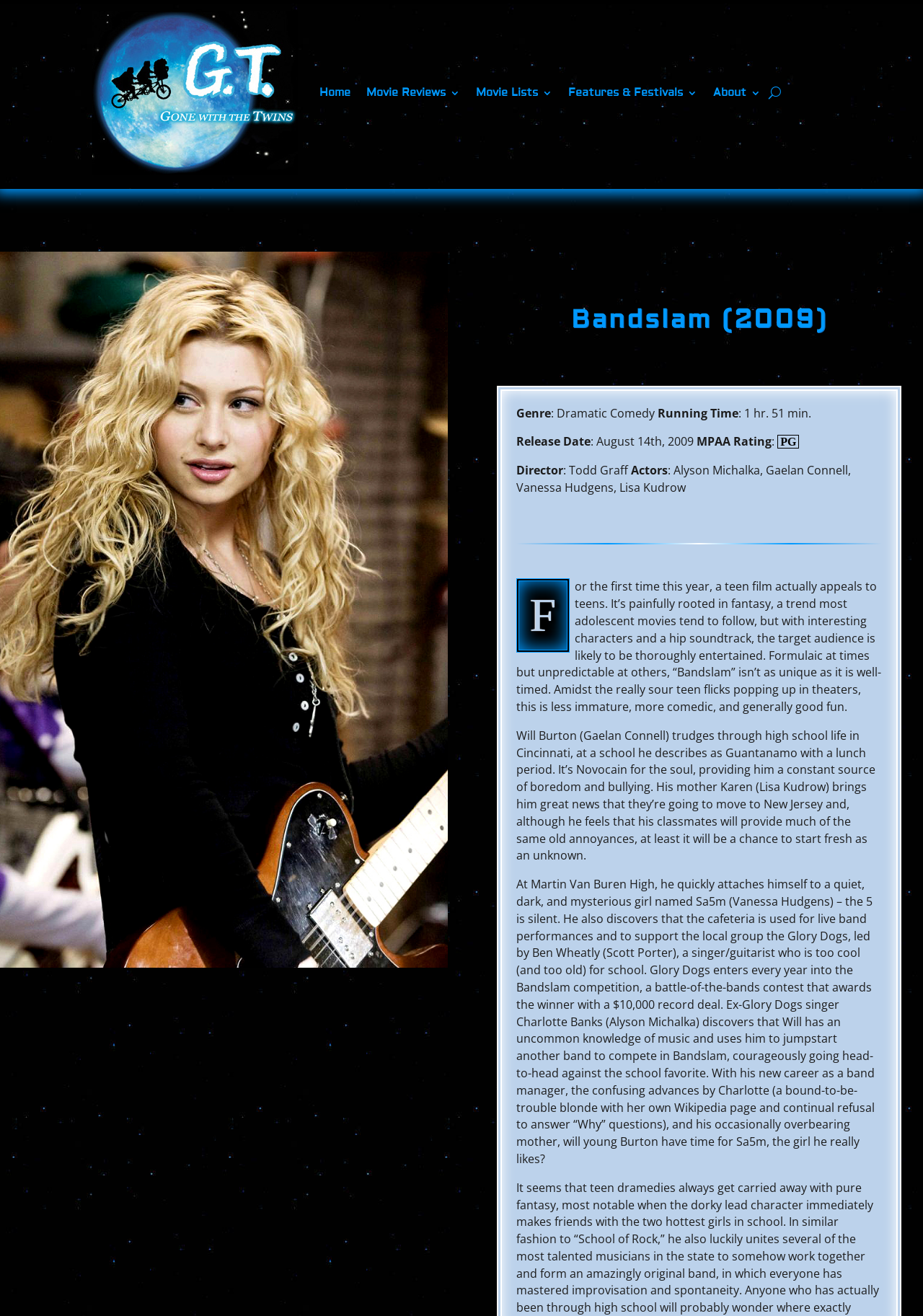What is the genre of the movie?
Please provide a comprehensive answer based on the contents of the image.

I found the genre of the movie by looking at the StaticText element with ID 308, which contains the text ': Dramatic Comedy'. This element is located in the section of the webpage that appears to be describing the movie's details.